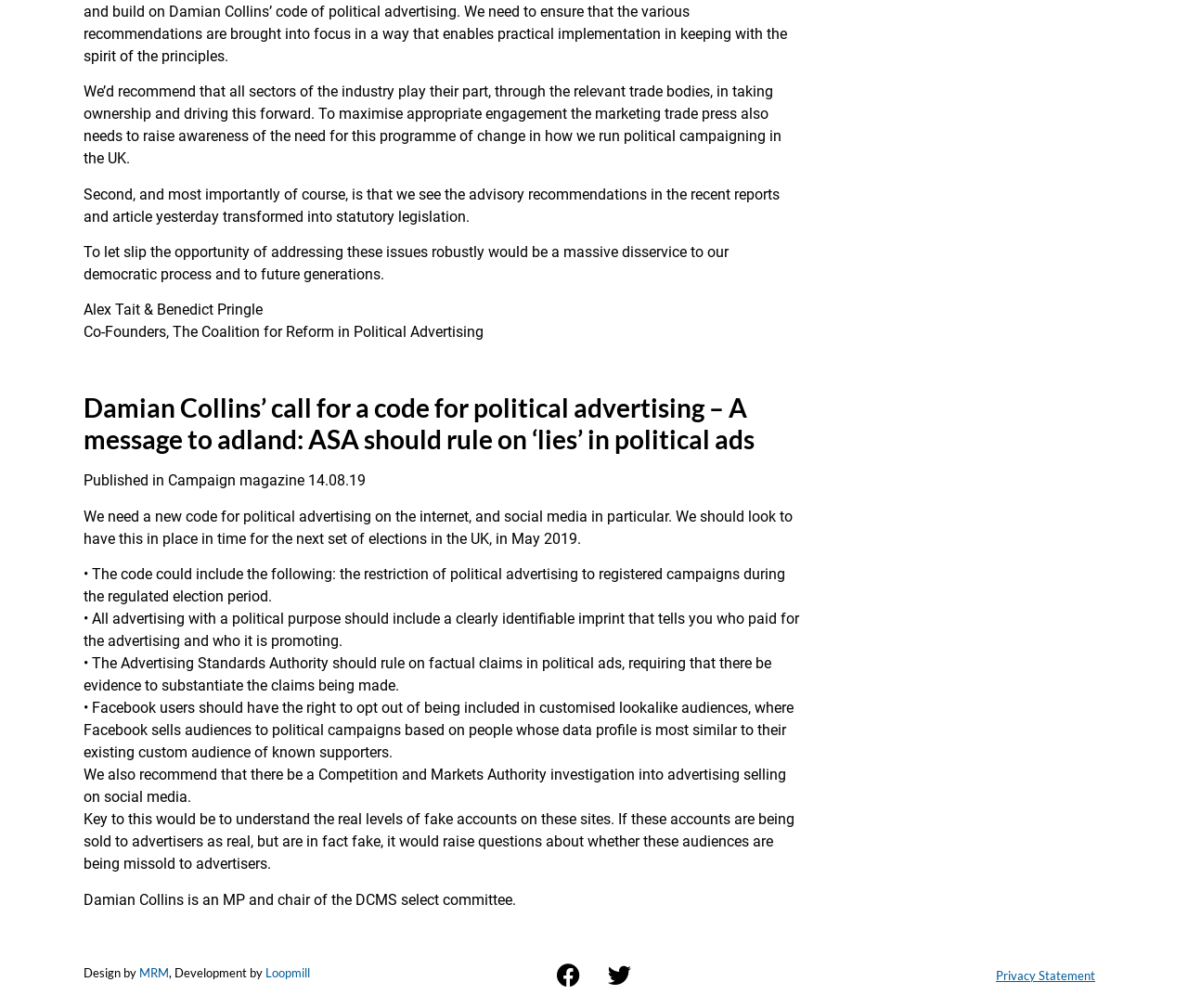What is the recommended restriction for political advertising during the regulated election period?
Look at the image and respond with a one-word or short phrase answer.

Registered campaigns